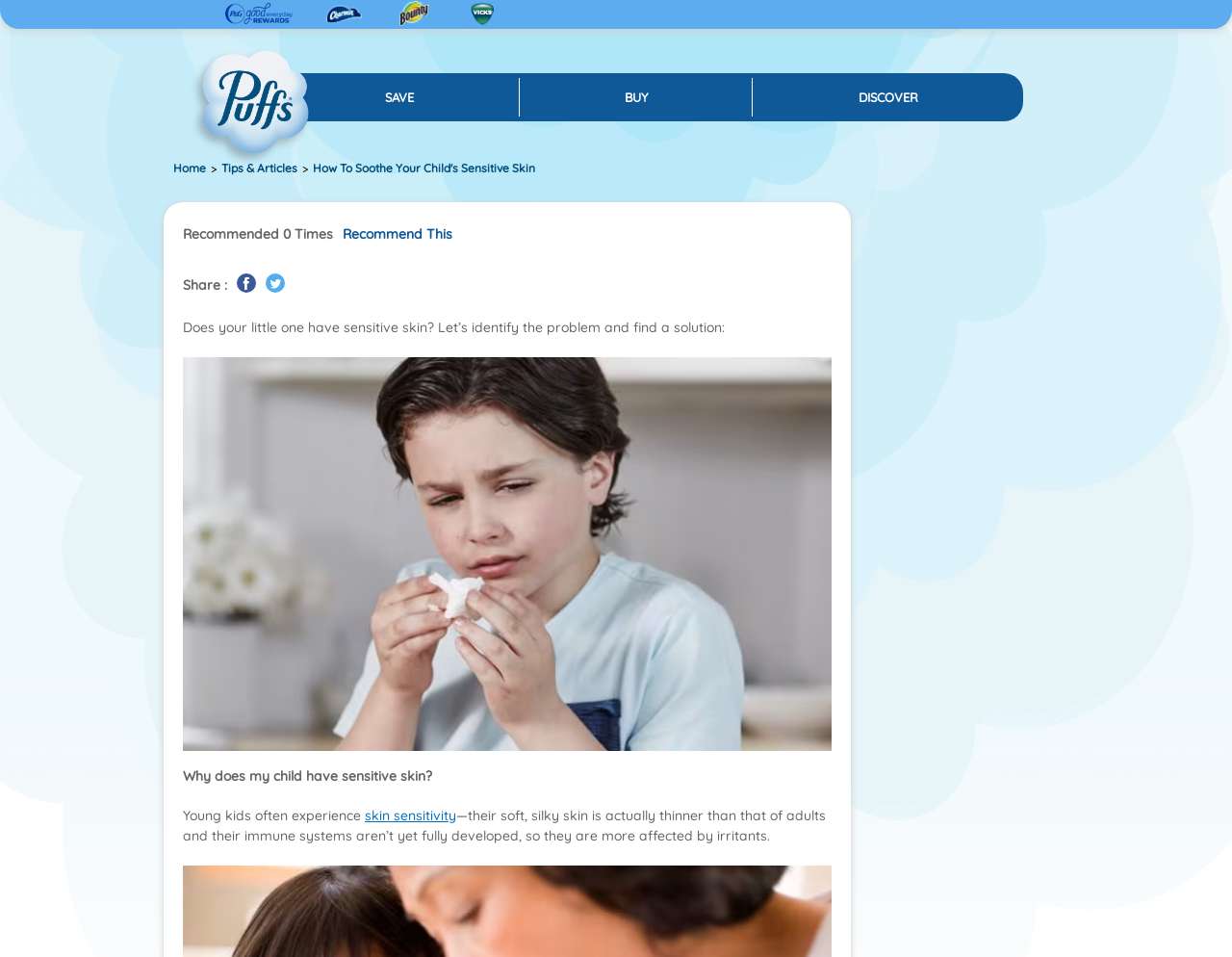Identify the bounding box coordinates for the region to click in order to carry out this instruction: "Click on Get rewards and coupons at P&G Everyday". Provide the coordinates using four float numbers between 0 and 1, formatted as [left, top, right, bottom].

[0.17, 0.007, 0.251, 0.021]